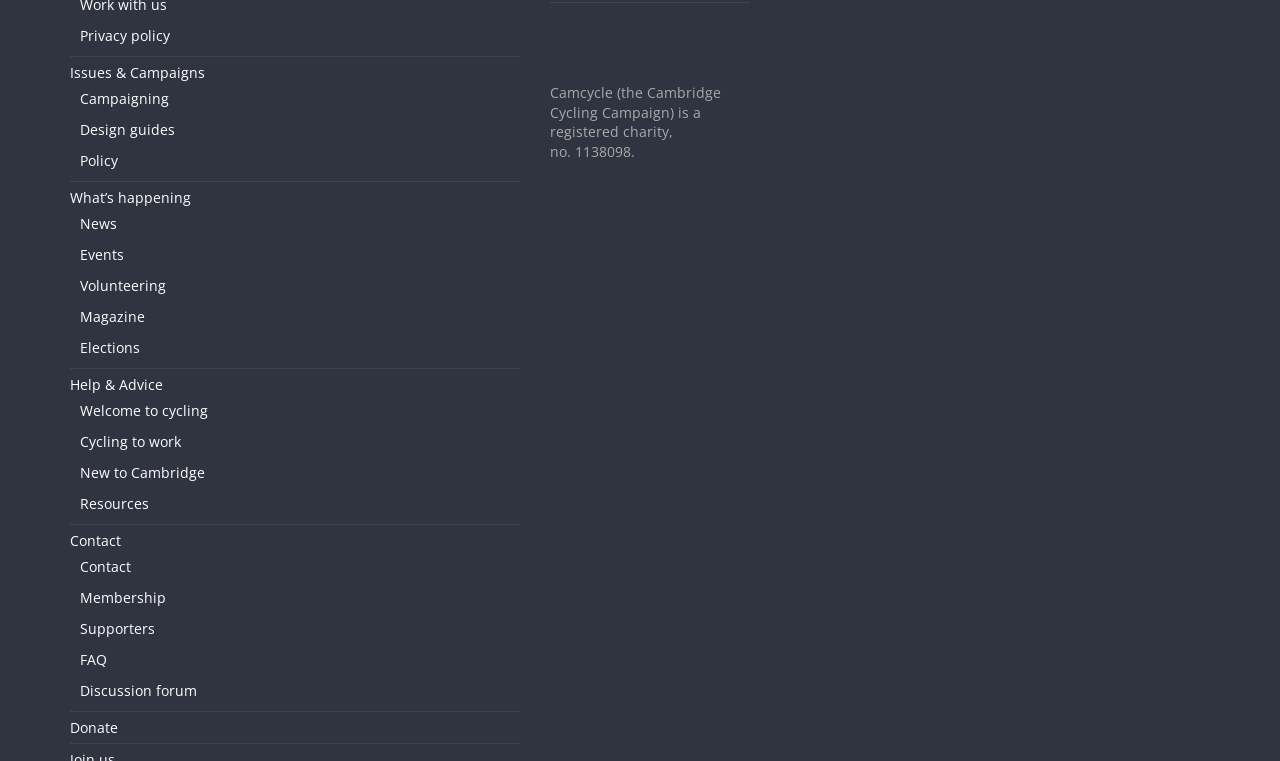Identify the coordinates of the bounding box for the element that must be clicked to accomplish the instruction: "Contact us".

[0.055, 0.698, 0.095, 0.723]